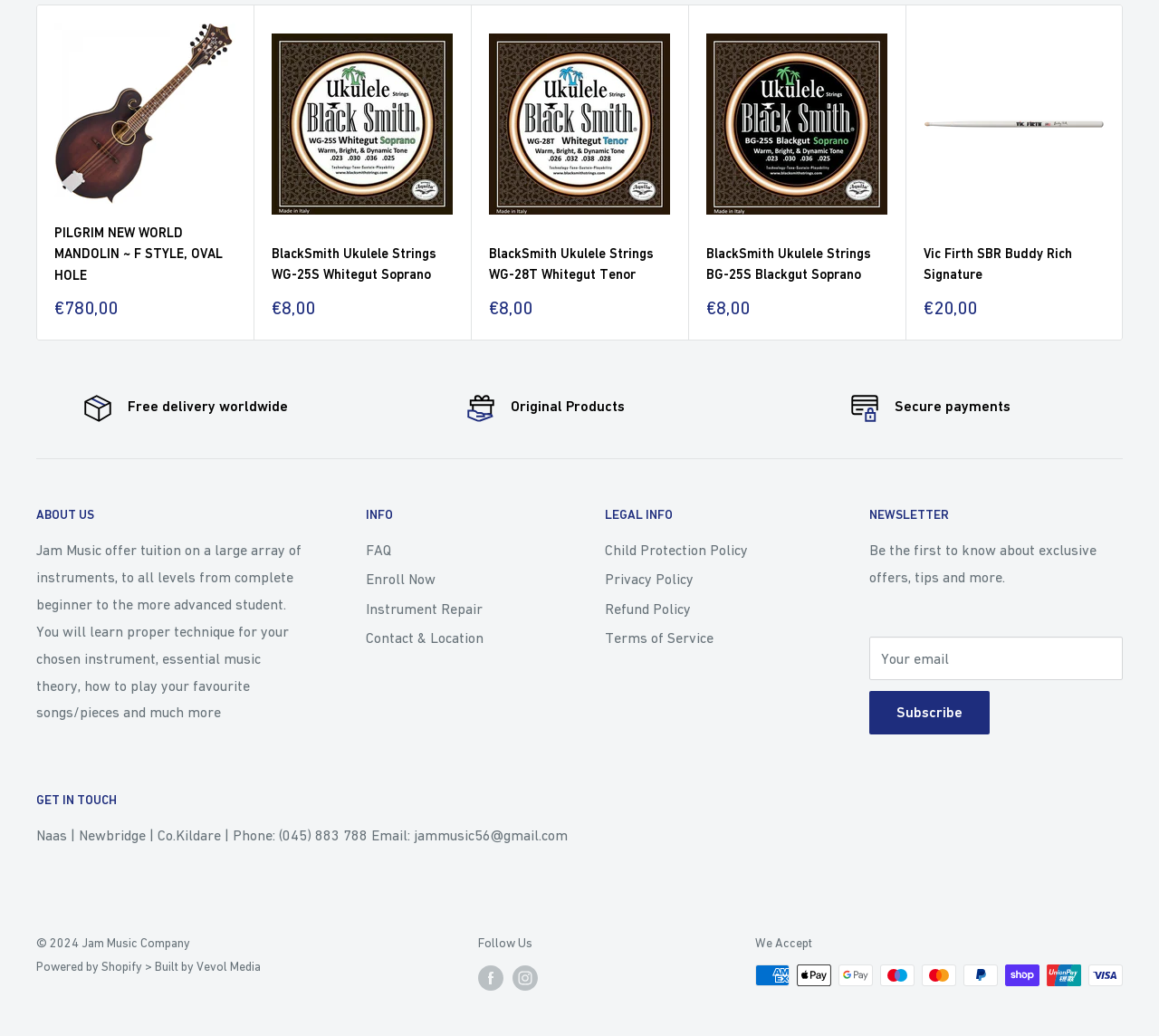Provide the bounding box coordinates for the UI element described in this sentence: "parent_node: Name * name="author"". The coordinates should be four float values between 0 and 1, i.e., [left, top, right, bottom].

None